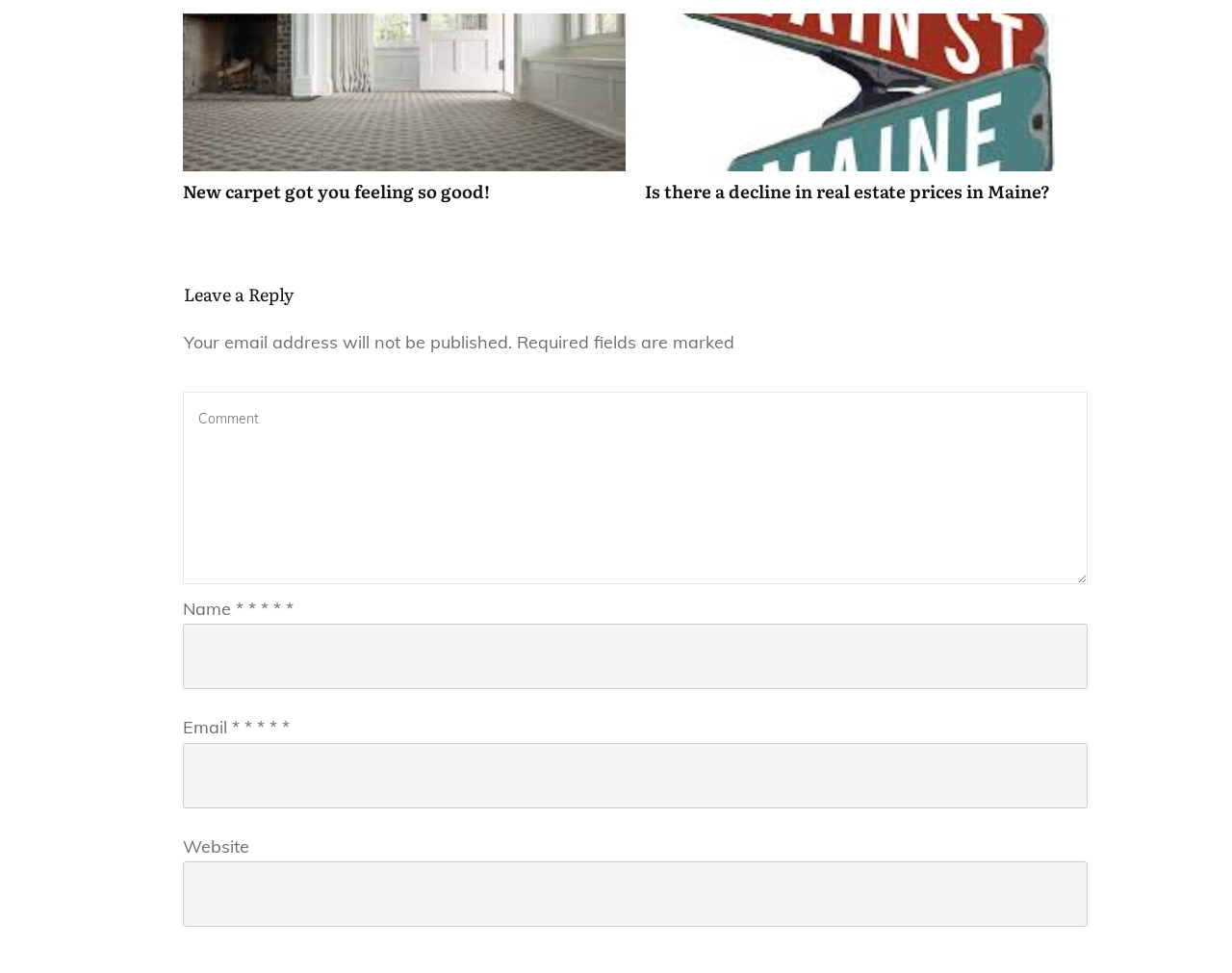What is the title of the first article?
Please provide a single word or phrase as your answer based on the image.

New carpet got you feeling so good!